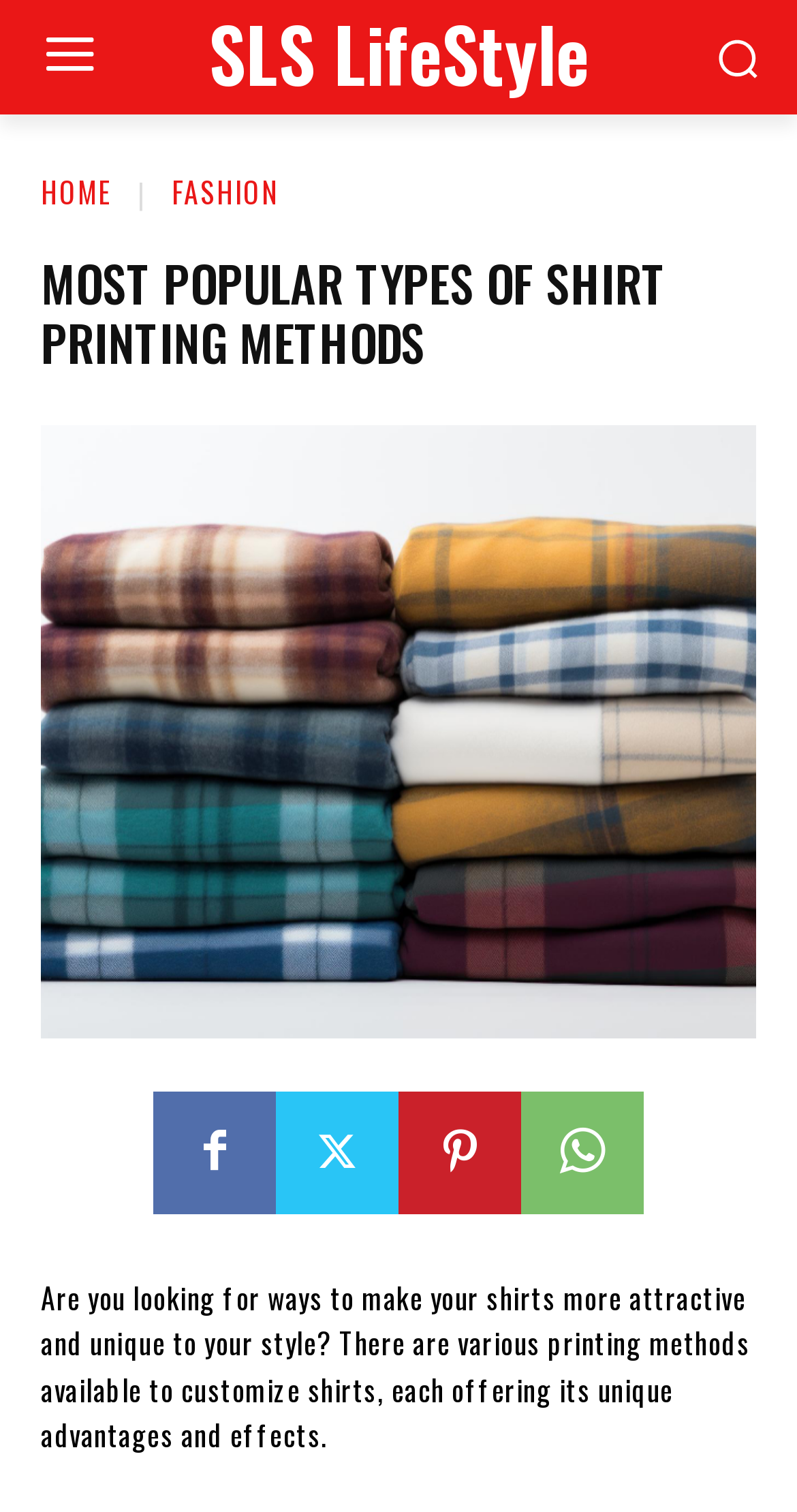Give a detailed explanation of the elements present on the webpage.

The webpage is about shirt printing methods, with a focus on customizing shirts to make them more attractive and unique. At the top left of the page, there is a link to "SLS LifeStyle" and an image to the right of it. Below these elements, there is a navigation menu with links to "HOME" and "FASHION". 

The main content of the page is headed by a prominent heading "MOST POPULAR TYPES OF SHIRT PRINTING METHODS" located near the top of the page. Below this heading, there is a paragraph of text that explains the purpose of the page, which is to explore various shirt printing methods that can make shirts more attractive and unique.

At the bottom of the page, there are four social media links, represented by icons, aligned horizontally. These links are positioned near the bottom of the page, with the first one located at the left and the last one at the right.